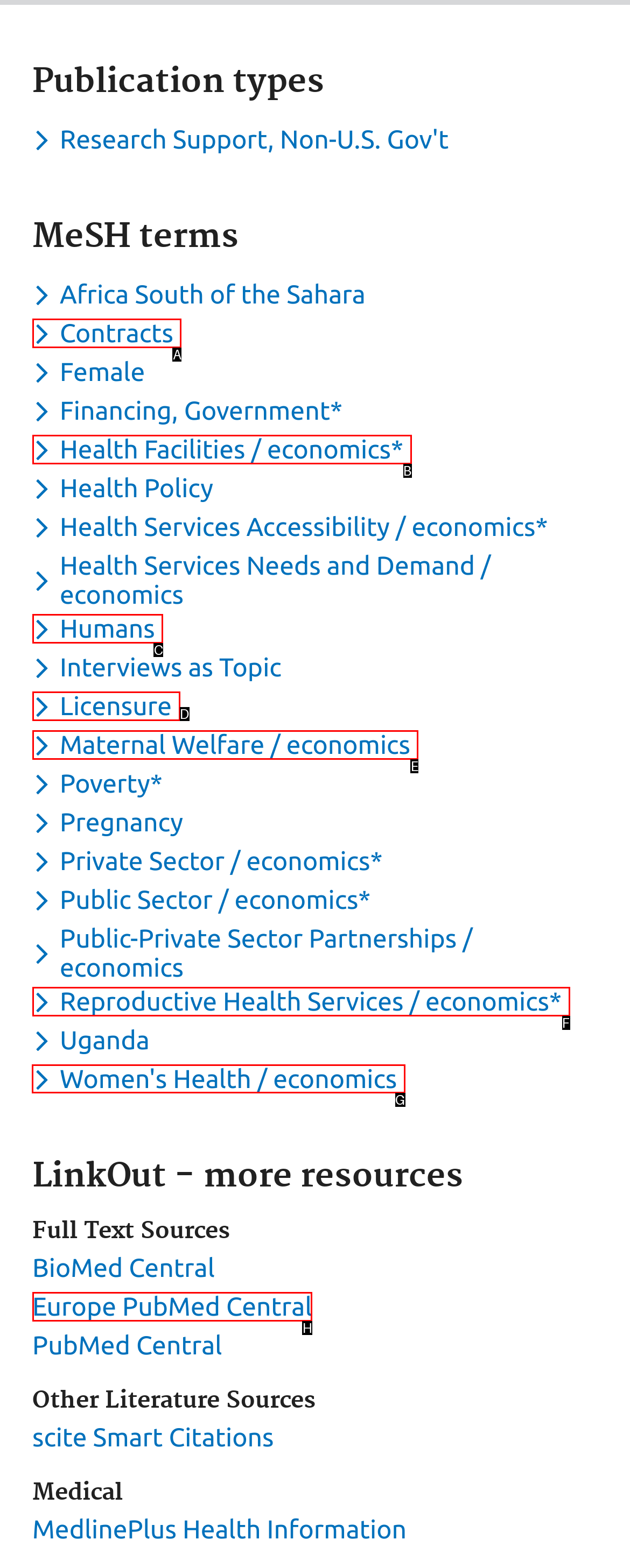Point out the HTML element I should click to achieve the following task: Toggle dropdown menu for keyword Women's Health / economics Provide the letter of the selected option from the choices.

G